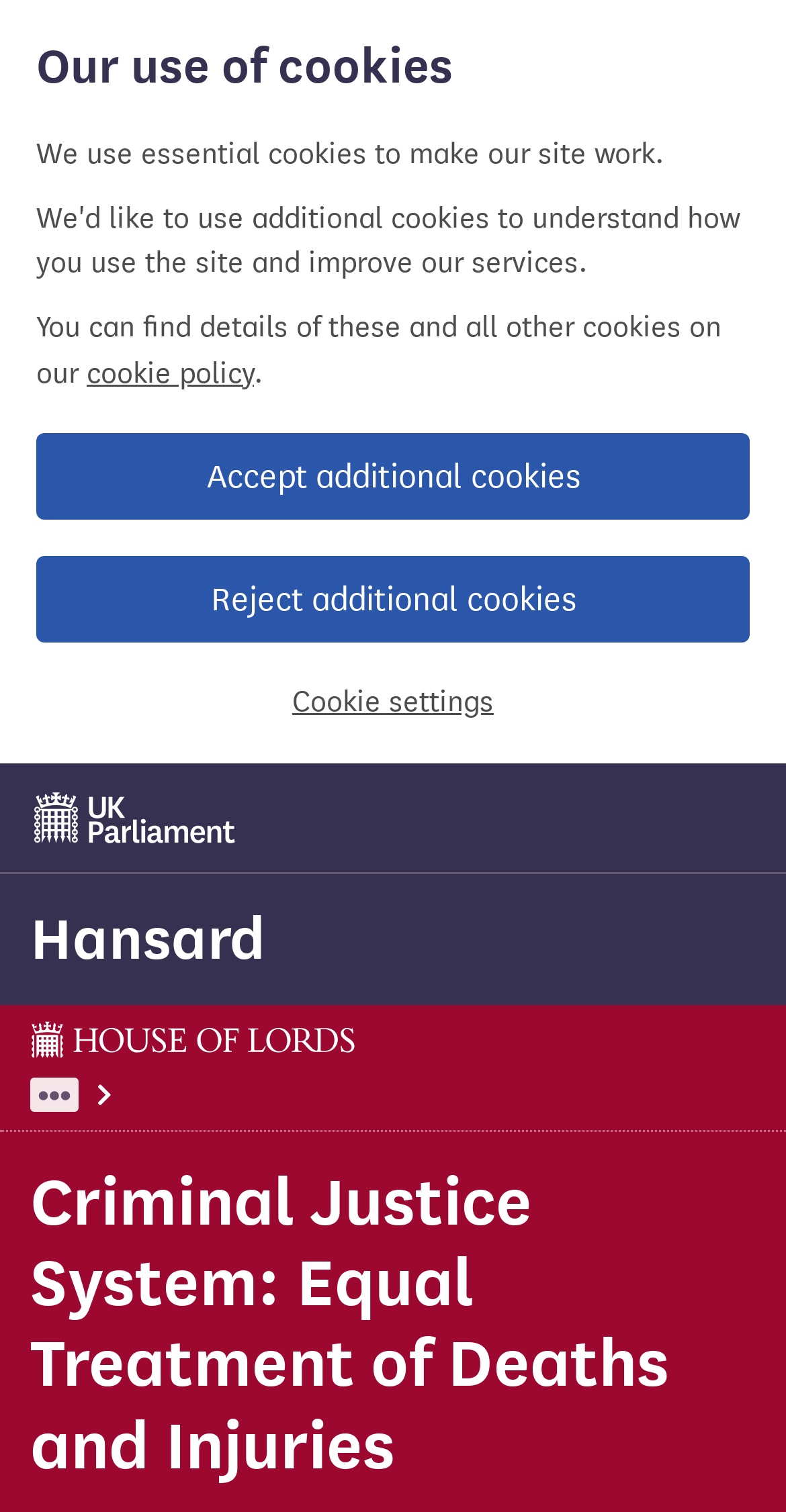Determine the bounding box coordinates of the clickable region to execute the instruction: "Click the link to Privacy Policy". The coordinates should be four float numbers between 0 and 1, denoted as [left, top, right, bottom].

None